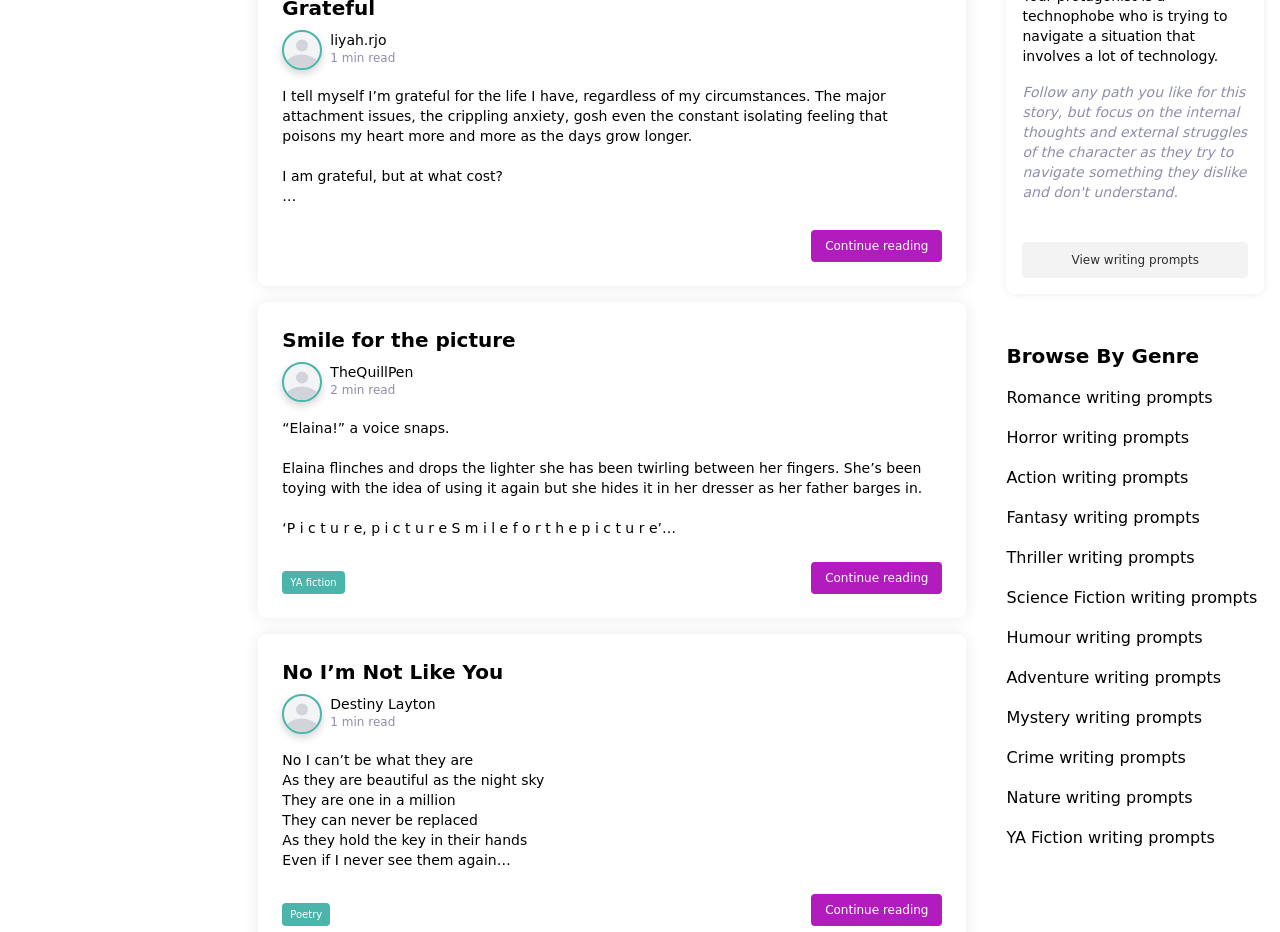Use a single word or phrase to answer the question:
Is there a button to view writing prompts by genre?

Yes